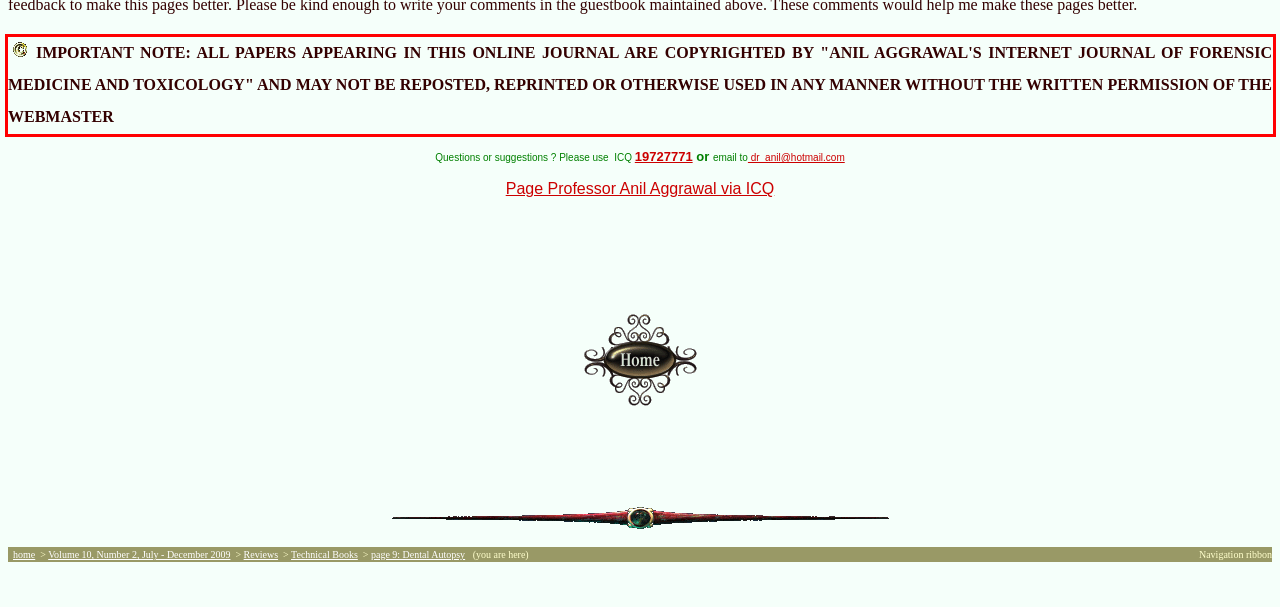There is a screenshot of a webpage with a red bounding box around a UI element. Please use OCR to extract the text within the red bounding box.

IMPORTANT NOTE: ALL PAPERS APPEARING IN THIS ONLINE JOURNAL ARE COPYRIGHTED BY "ANIL AGGRAWAL'S INTERNET JOURNAL OF FORENSIC MEDICINE AND TOXICOLOGY" AND MAY NOT BE REPOSTED, REPRINTED OR OTHERWISE USED IN ANY MANNER WITHOUT THE WRITTEN PERMISSION OF THE WEBMASTER